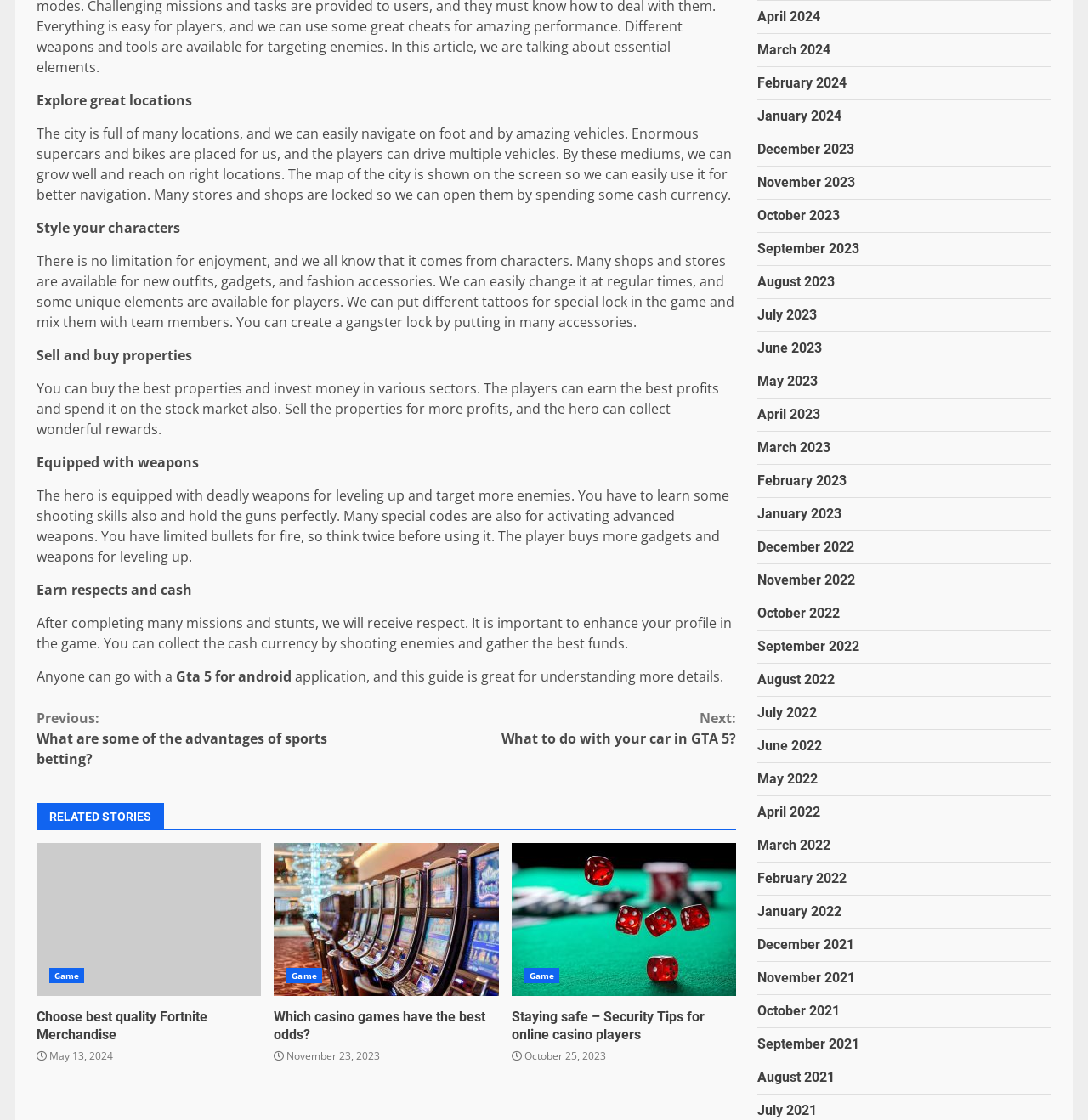By analyzing the image, answer the following question with a detailed response: What type of weapons can players use in GTA 5?

The webpage mentions that the hero is equipped with deadly weapons, which can be leveled up and used to target enemies, and that special codes can be used to activate advanced weapons.